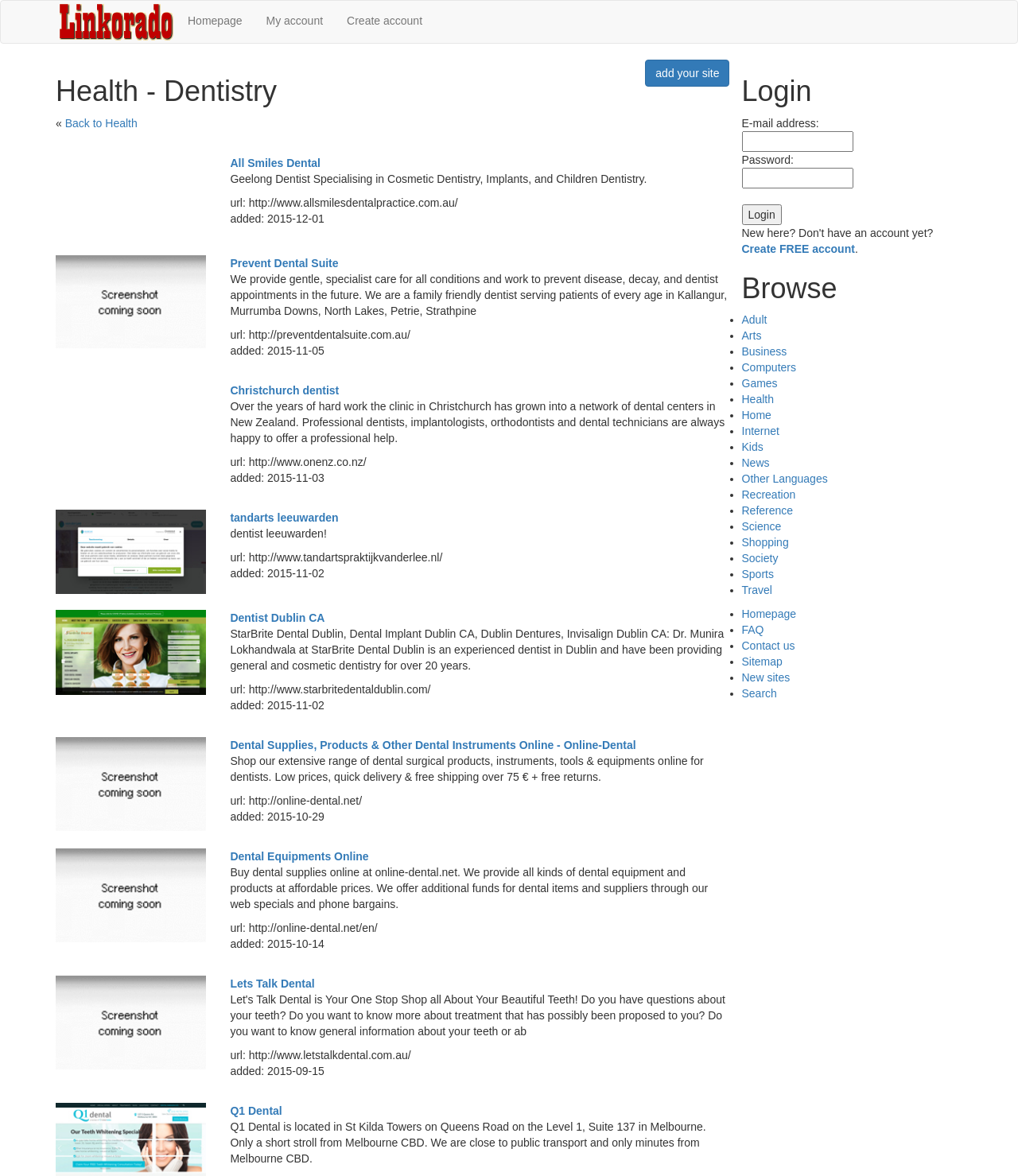Please locate the clickable area by providing the bounding box coordinates to follow this instruction: "Read 'What is email?'".

None